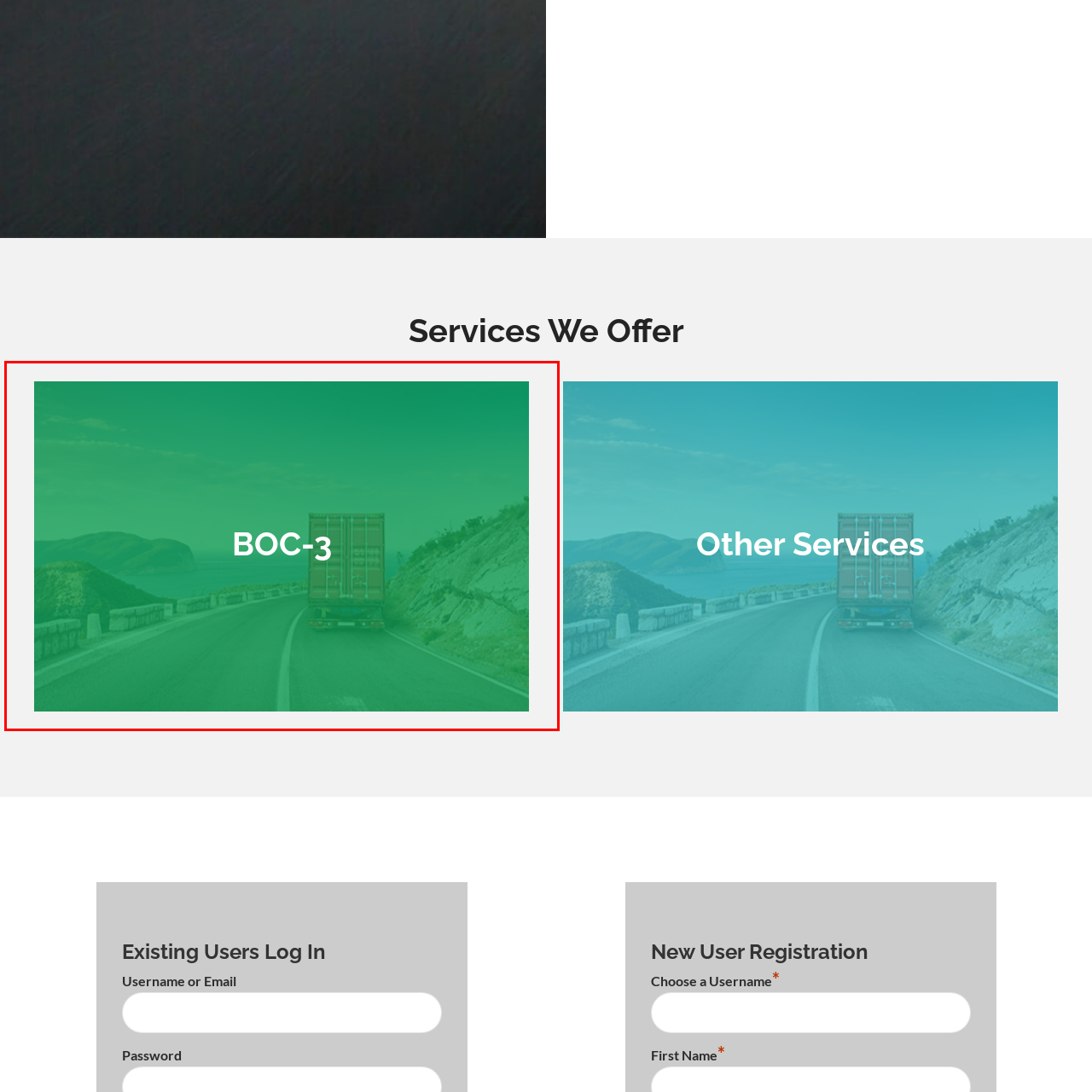Observe the image inside the red bounding box and respond to the question with a single word or phrase:
What is the purpose of BOC-3 filings?

facilitating smooth and legal interstate operations